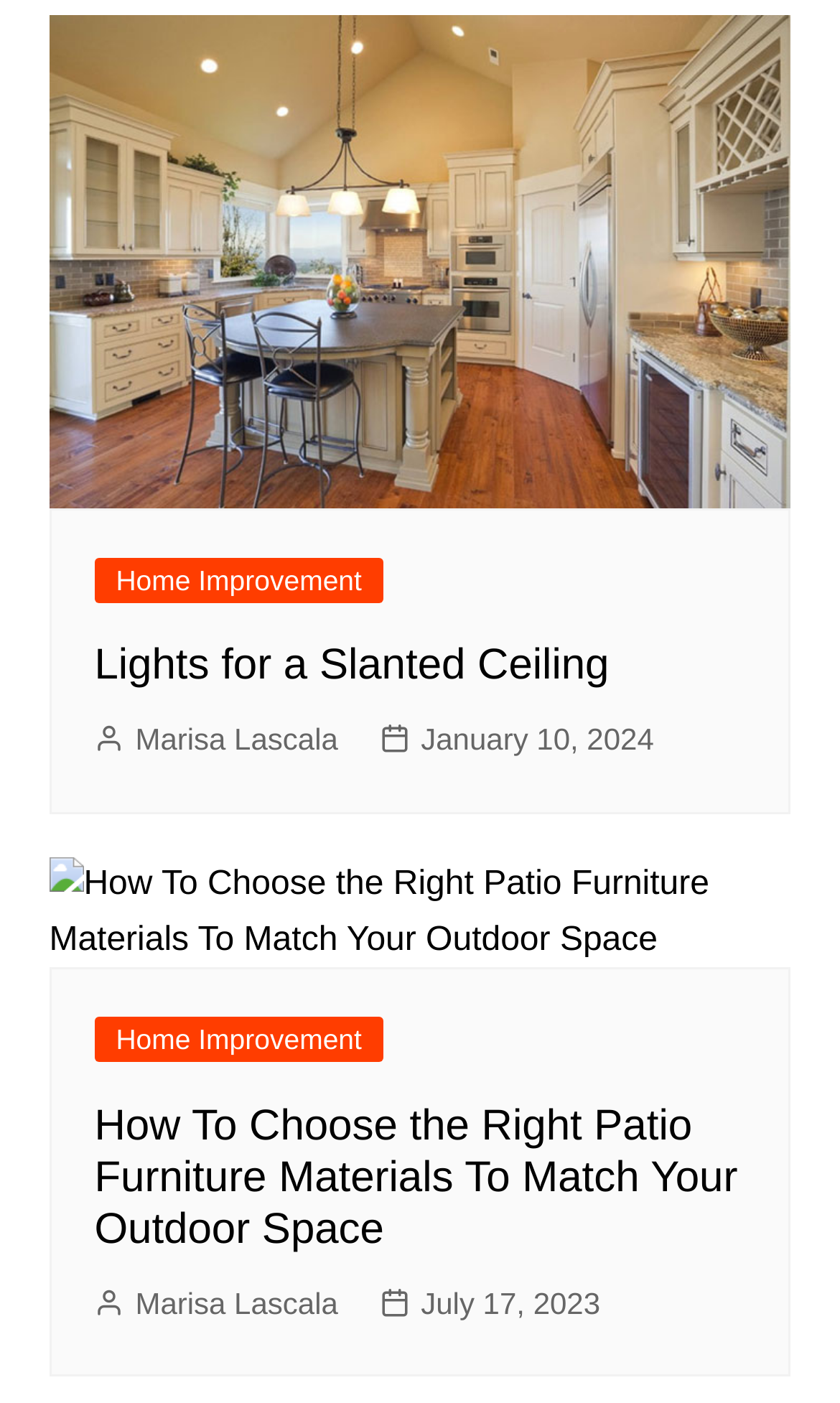Locate the bounding box coordinates of the element you need to click to accomplish the task described by this instruction: "View article about patio furniture materials".

[0.058, 0.611, 0.942, 0.69]